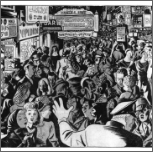Detail every significant feature and component of the image.

The image depicts a bustling scene on a city street, filled with crowds of people engaged in various activities. The atmosphere captures the vibrant essence of urban life, likely reflecting the excitement of the theatre district, as indicated by the numerous signs and advertisements visible in the background. This artwork complements "Prisoner of Second Avenue," a piece published on November 7, 1971, featuring notable performances by Lee Grant and Peter Falk. The detailed illustrations convey the energy and diversity of pedestrians, illustrating a snapshot of mid-20th century city life, underscoring themes of community interaction and cultural engagement in a dynamic urban setting.